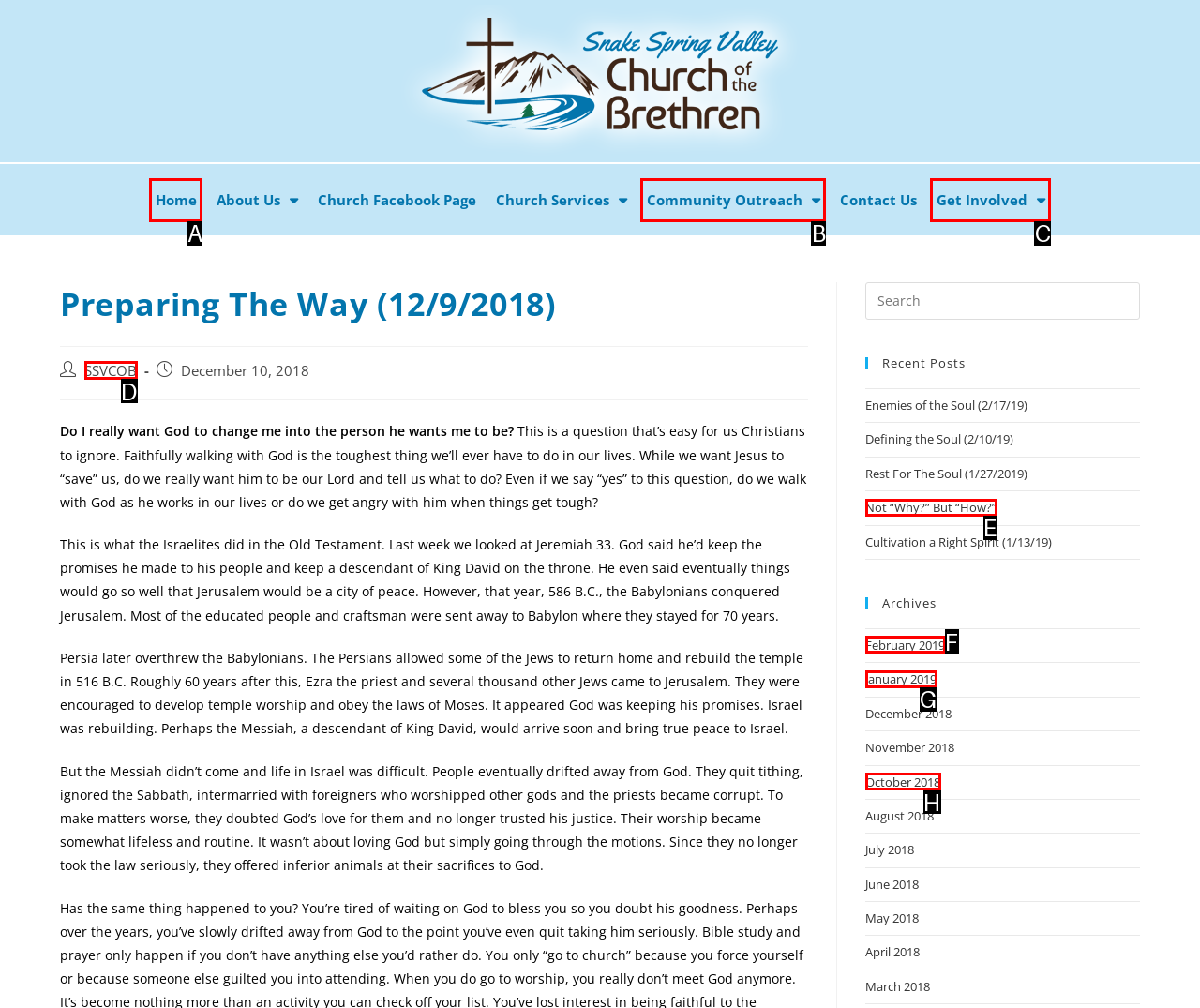Identify the HTML element that matches the description: Home. Provide the letter of the correct option from the choices.

A